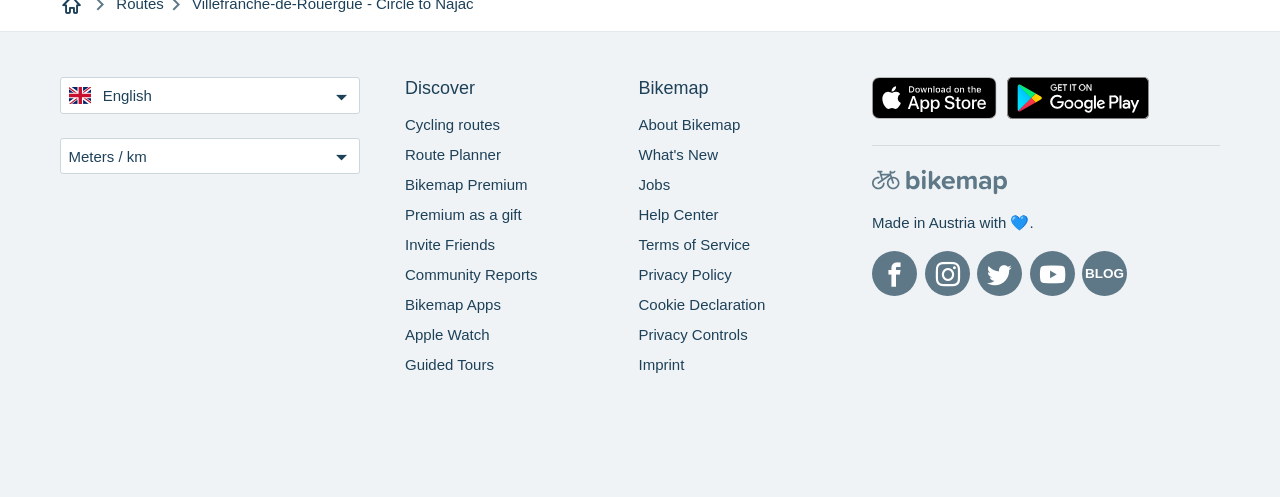Provide the bounding box coordinates of the section that needs to be clicked to accomplish the following instruction: "Select English language."

[0.047, 0.155, 0.281, 0.229]